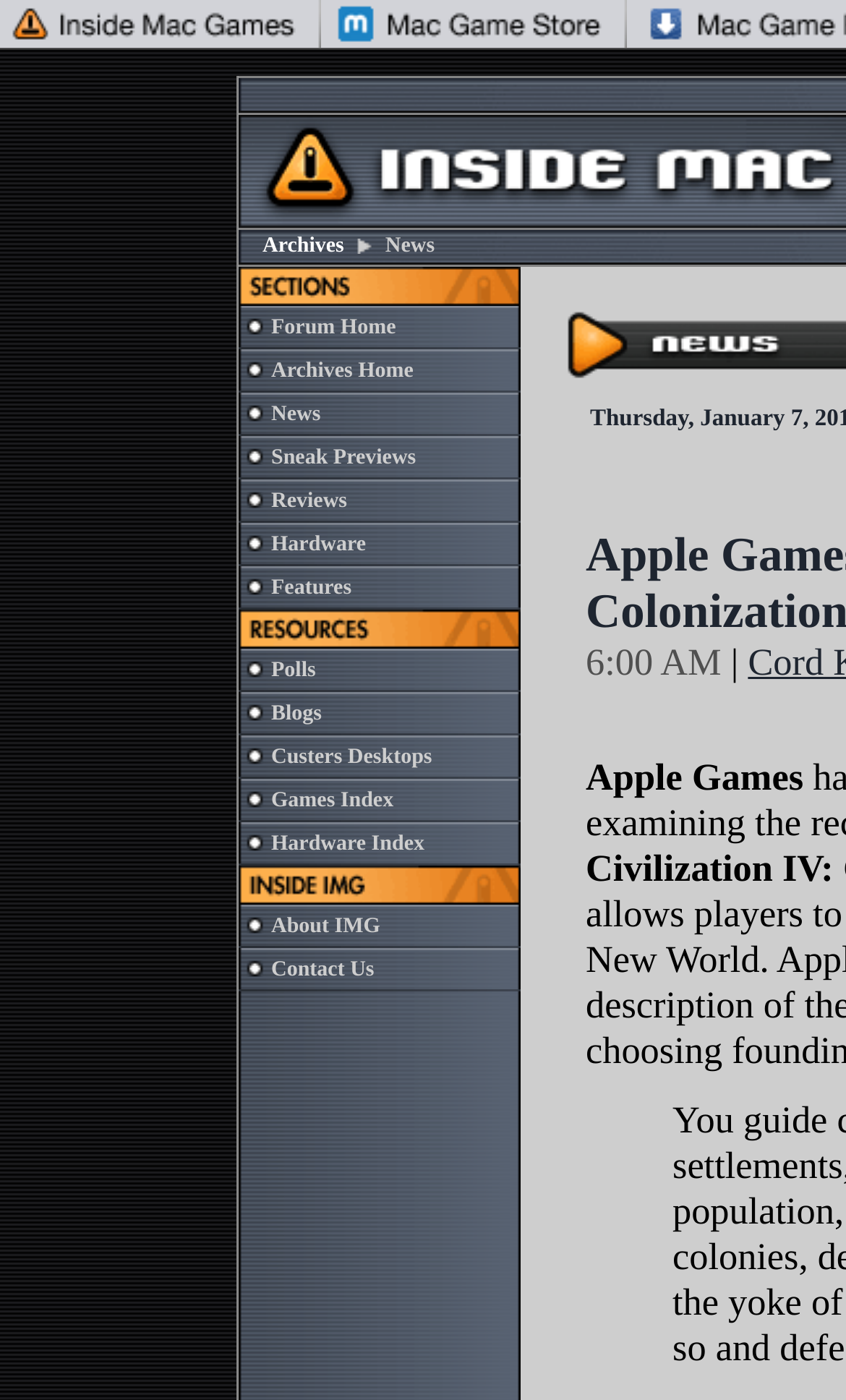Please identify the bounding box coordinates of the element I should click to complete this instruction: 'Explore Sneak Previews'. The coordinates should be given as four float numbers between 0 and 1, like this: [left, top, right, bottom].

[0.321, 0.318, 0.492, 0.336]